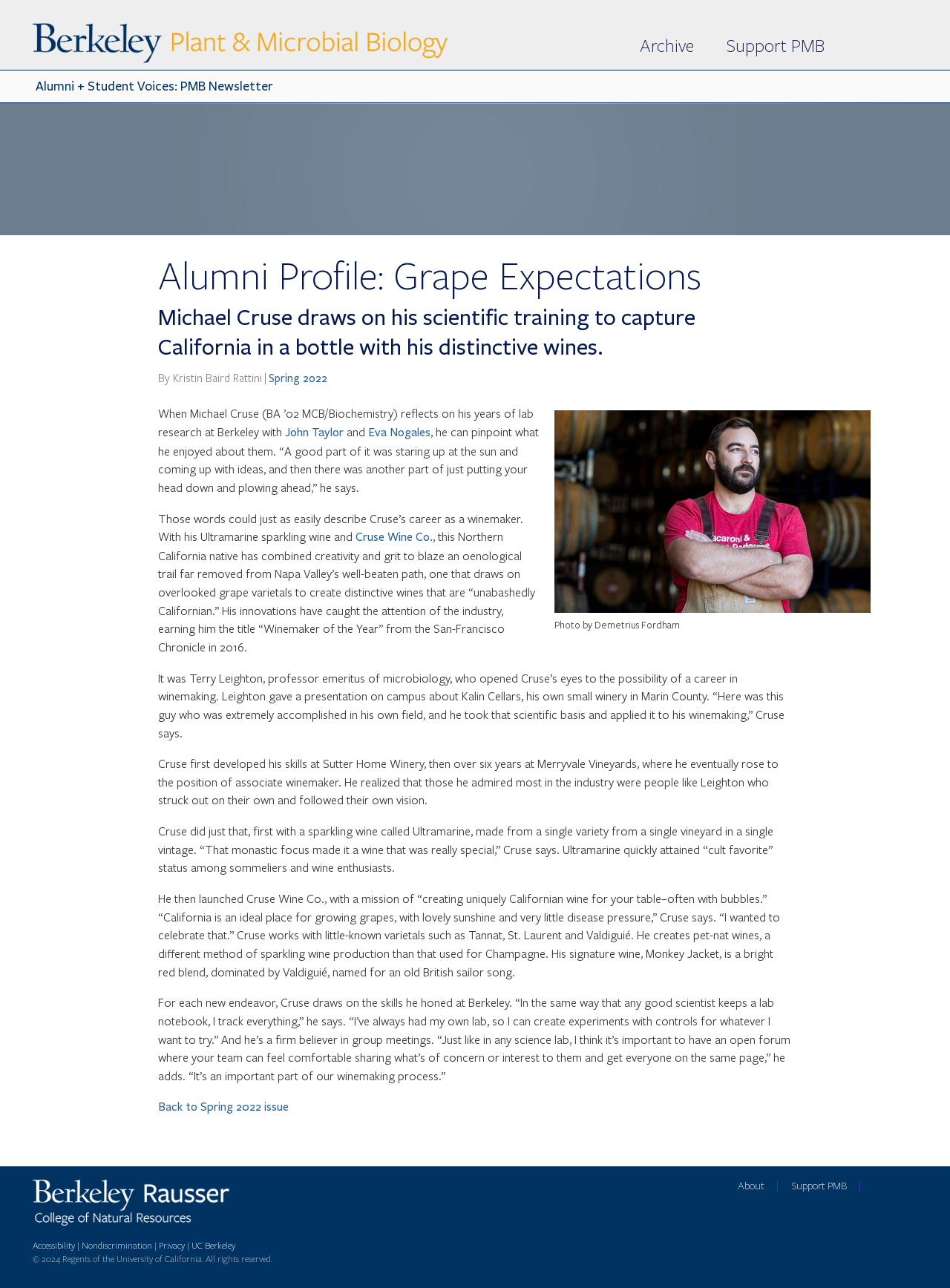Pinpoint the bounding box coordinates of the element you need to click to execute the following instruction: "Go back to the Spring 2022 issue". The bounding box should be represented by four float numbers between 0 and 1, in the format [left, top, right, bottom].

[0.167, 0.854, 0.304, 0.865]